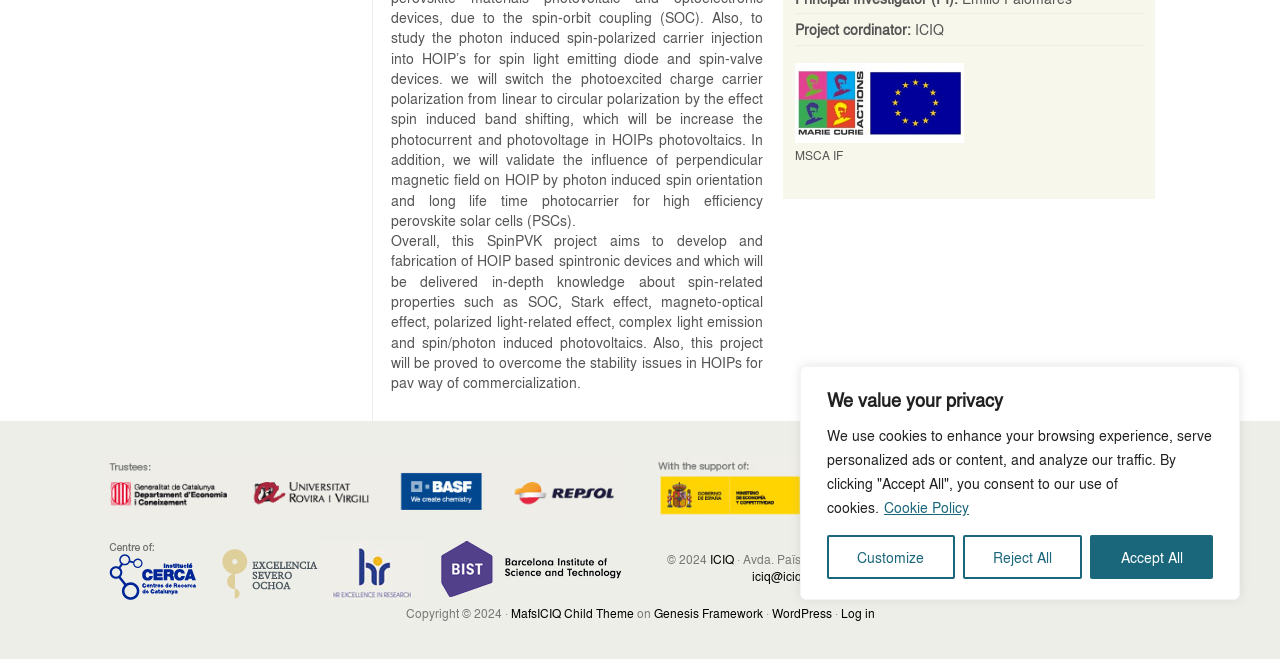Calculate the bounding box coordinates for the UI element based on the following description: "MafsICIQ Child Theme". Ensure the coordinates are four float numbers between 0 and 1, i.e., [left, top, right, bottom].

[0.399, 0.917, 0.495, 0.944]